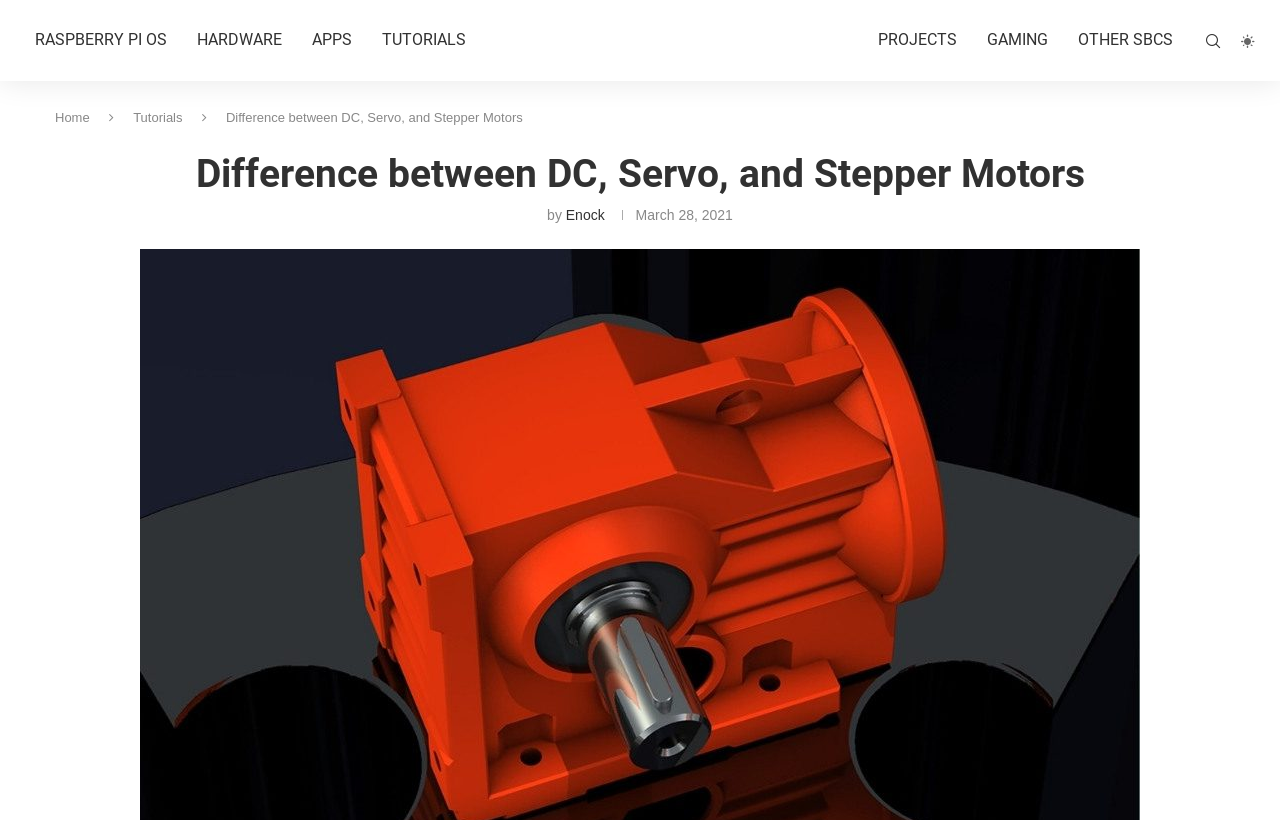Respond with a single word or phrase for the following question: 
What is the category of the link 'Single-Board Bytes'?

PROJECTS